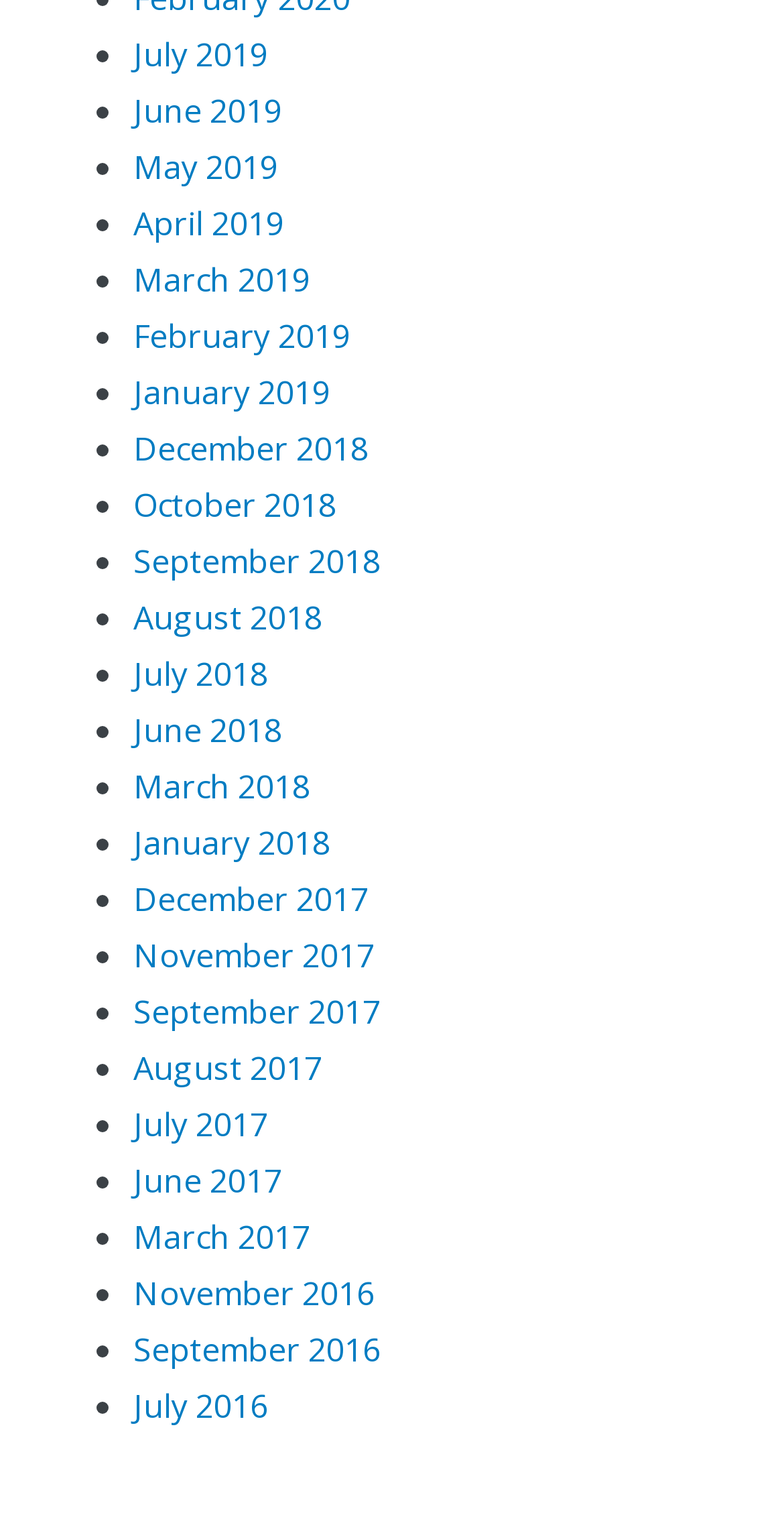Respond to the question below with a concise word or phrase:
How many links are there on this webpage?

47